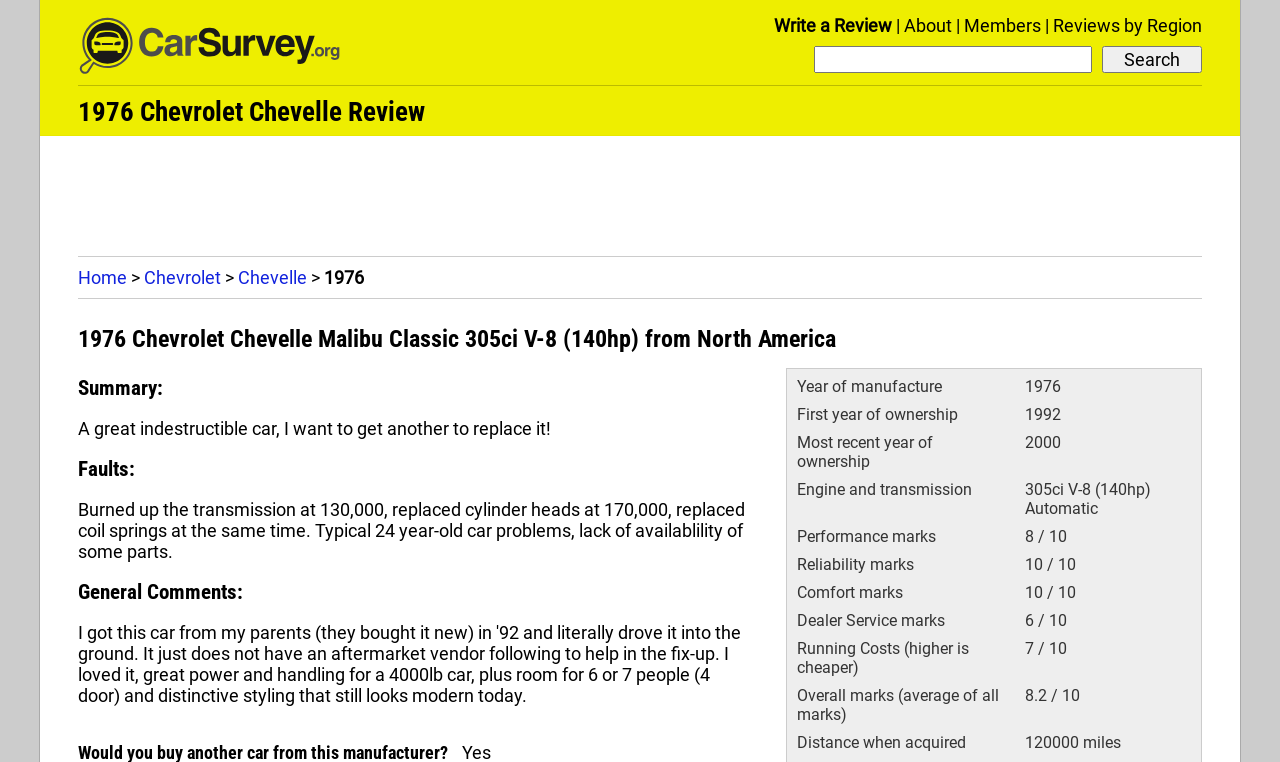From the element description name="search", predict the bounding box coordinates of the UI element. The coordinates must be specified in the format (top-left x, top-left y, bottom-right x, bottom-right y) and should be within the 0 to 1 range.

[0.636, 0.06, 0.853, 0.096]